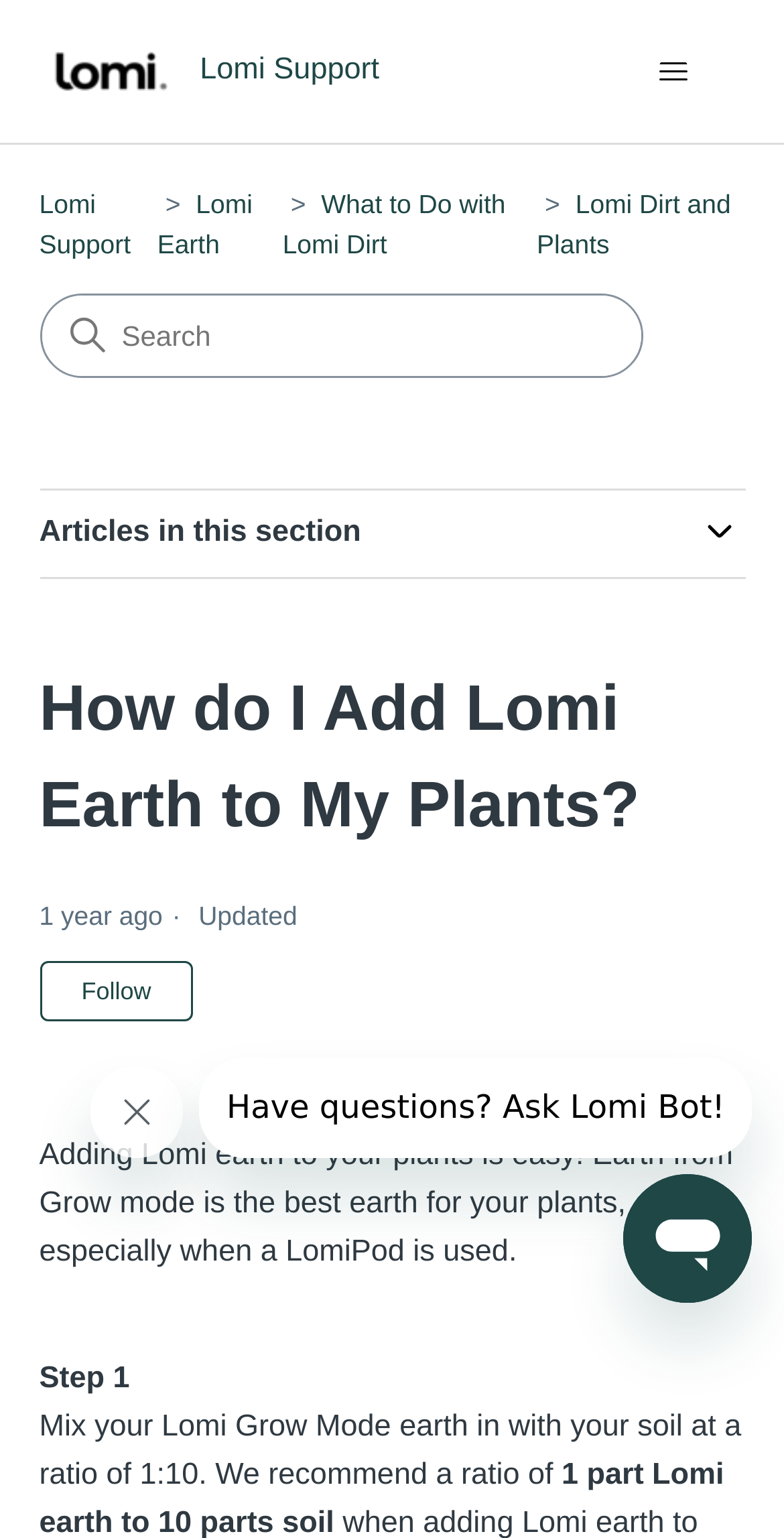Please determine the bounding box coordinates of the element's region to click in order to carry out the following instruction: "Search for something". The coordinates should be four float numbers between 0 and 1, i.e., [left, top, right, bottom].

[0.053, 0.192, 0.817, 0.244]